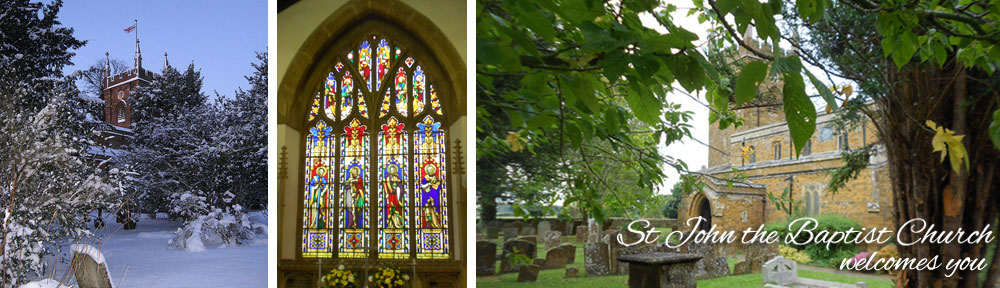What is the central feature of the church's design?
Using the screenshot, give a one-word or short phrase answer.

Stained glass window